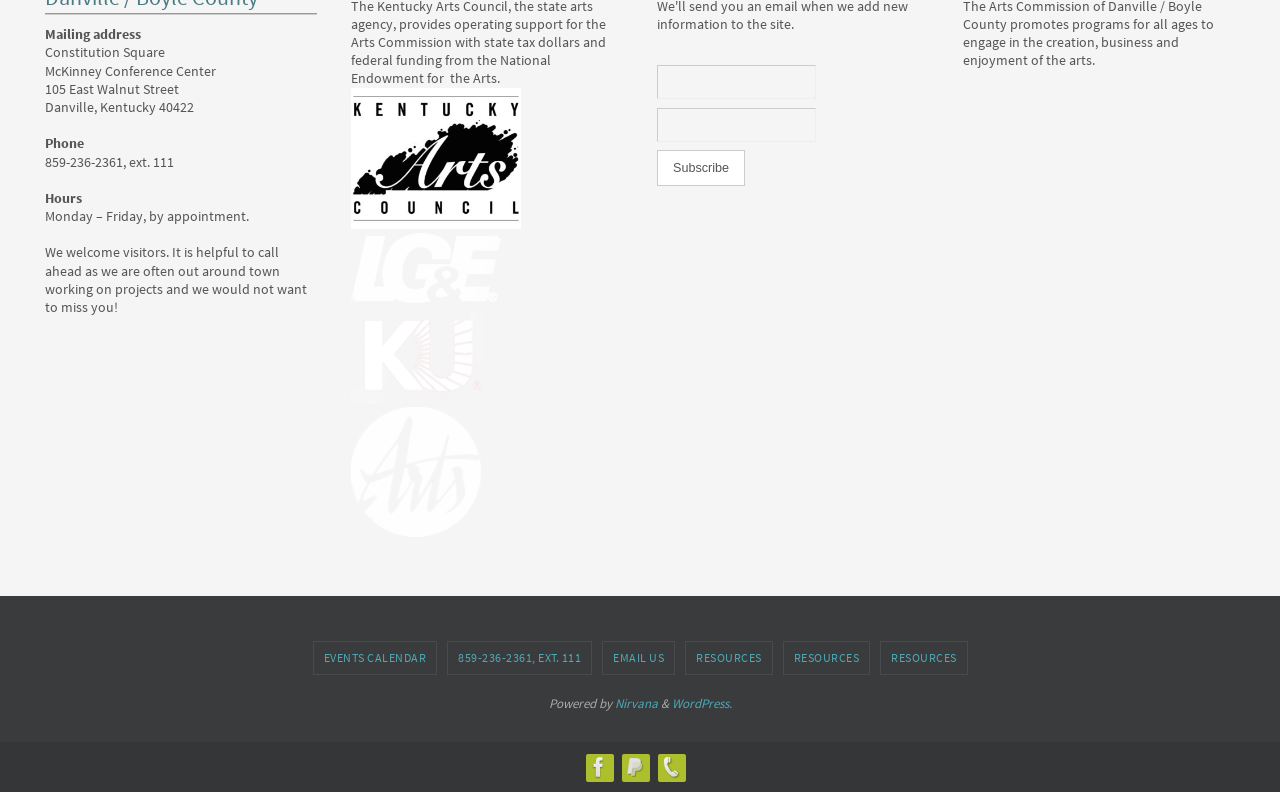Find the bounding box coordinates of the element I should click to carry out the following instruction: "View the 'BC Gov News' image".

None